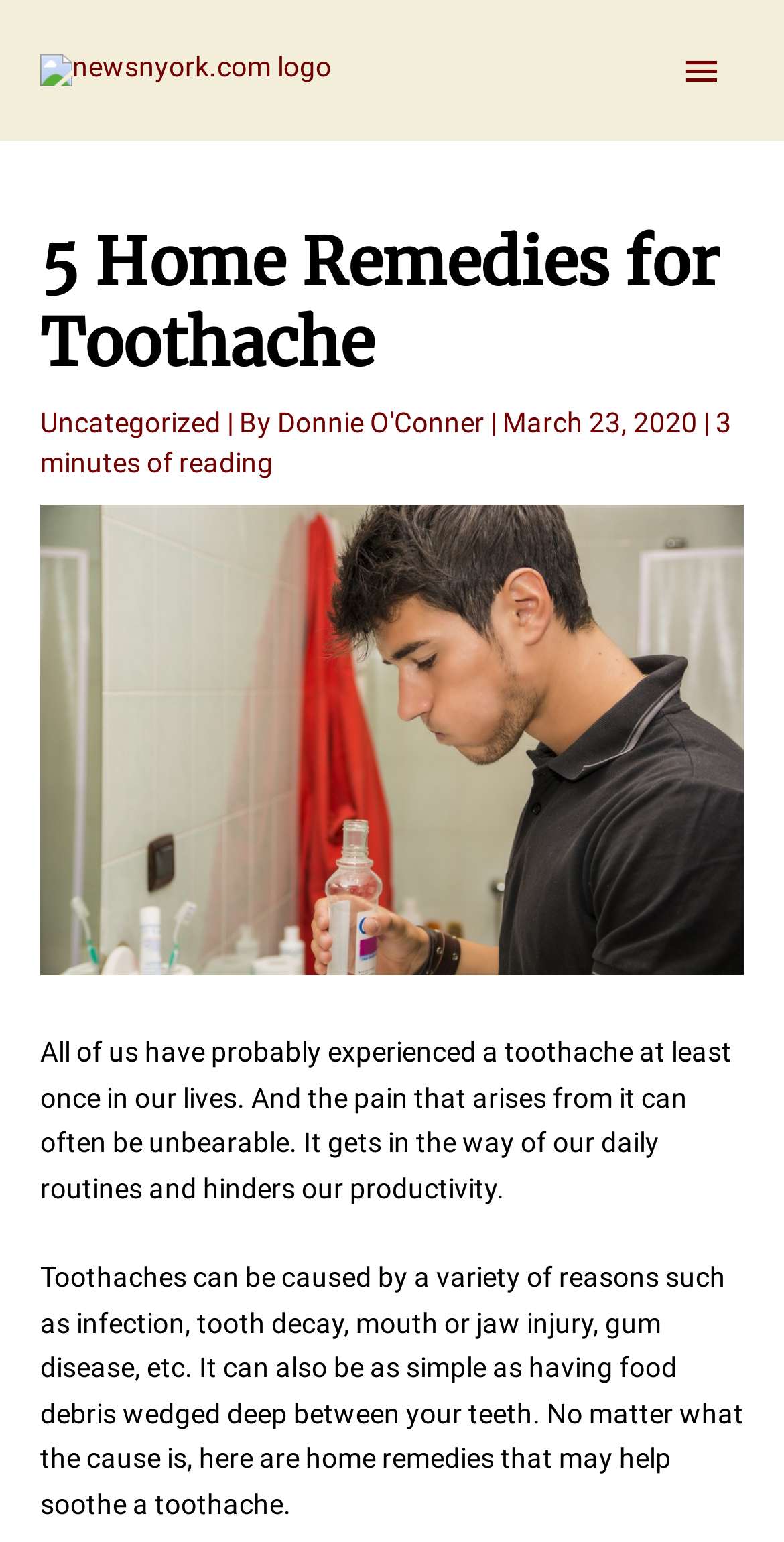Give a detailed account of the webpage's layout and content.

The webpage is about 5 home remedies for toothaches, with a focus on providing relief from the unbearable pain caused by toothaches. At the top left of the page, there is a logo of "newsnyork.com" accompanied by a link. On the top right, there is a main menu button that can be expanded to reveal more options.

Below the logo, there is a header section that spans the entire width of the page. It contains a heading that reads "5 Home Remedies for Toothache", followed by a link to the category "Uncategorized", the author's name "Donnie O'Conner", the date "March 23, 2020", and an estimate of the reading time "3 minutes of reading".

Below the header section, there is an image of a person gargling, which takes up most of the width of the page. Underneath the image, there are two paragraphs of text that provide an introduction to the topic of toothaches. The first paragraph explains how toothaches can disrupt daily routines and hinder productivity, while the second paragraph discusses the various causes of toothaches and introduces the home remedies that will be discussed on the page.

Overall, the webpage is well-structured and easy to navigate, with a clear focus on providing helpful information to readers suffering from toothaches.